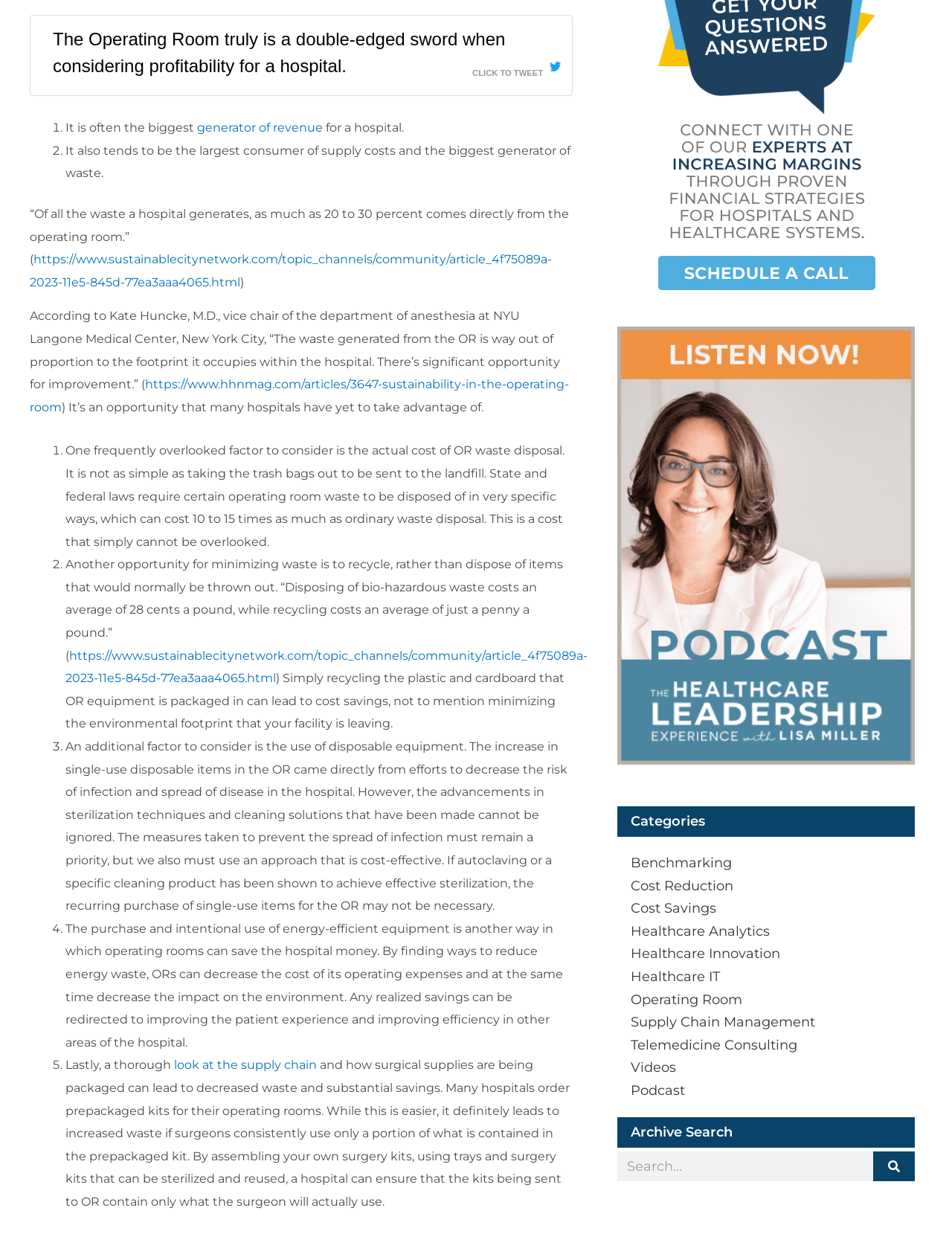Determine the bounding box of the UI component based on this description: "Healthcare Analytics". The bounding box coordinates should be four float values between 0 and 1, i.e., [left, top, right, bottom].

[0.648, 0.748, 0.809, 0.761]